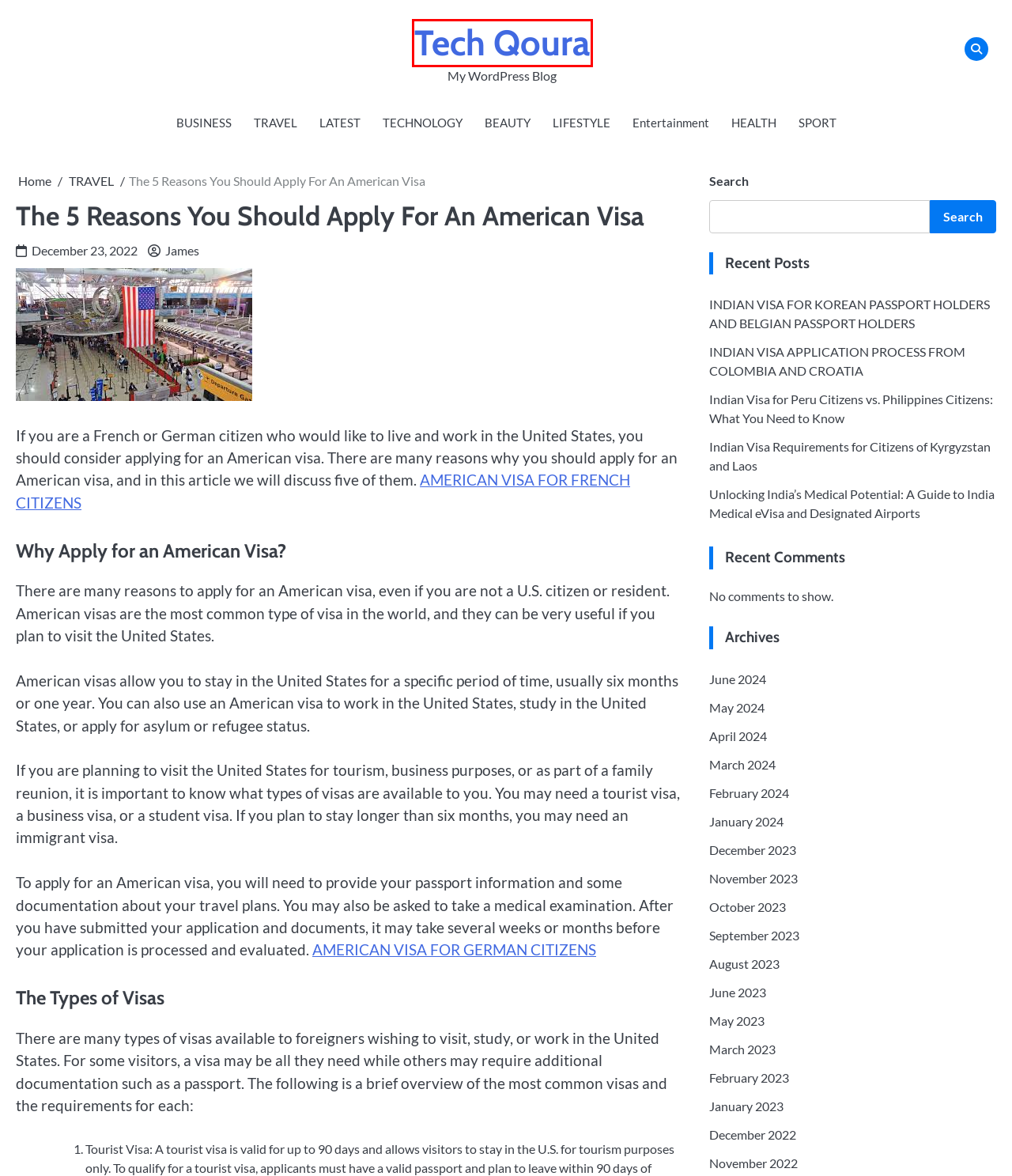Given a webpage screenshot with a red bounding box around a UI element, choose the webpage description that best matches the new webpage after clicking the element within the bounding box. Here are the candidates:
A. Indian Visa for Peru Citizens vs. Philippines Citizens: What You Need to Know - Tech Qoura
B. TRAVEL - Tech Qoura
C. Tech Qoura - My WordPress Blog
D. Entertainment - Tech Qoura
E. Indian Visa Requirements for Citizens of Kyrgyzstan and Laos - Tech Qoura
F. BUSINESS - Tech Qoura
G. SPORT - Tech Qoura
H. INDIAN VISA APPLICATION PROCESS FROM COLOMBIA AND CROATIA - Tech Qoura

C